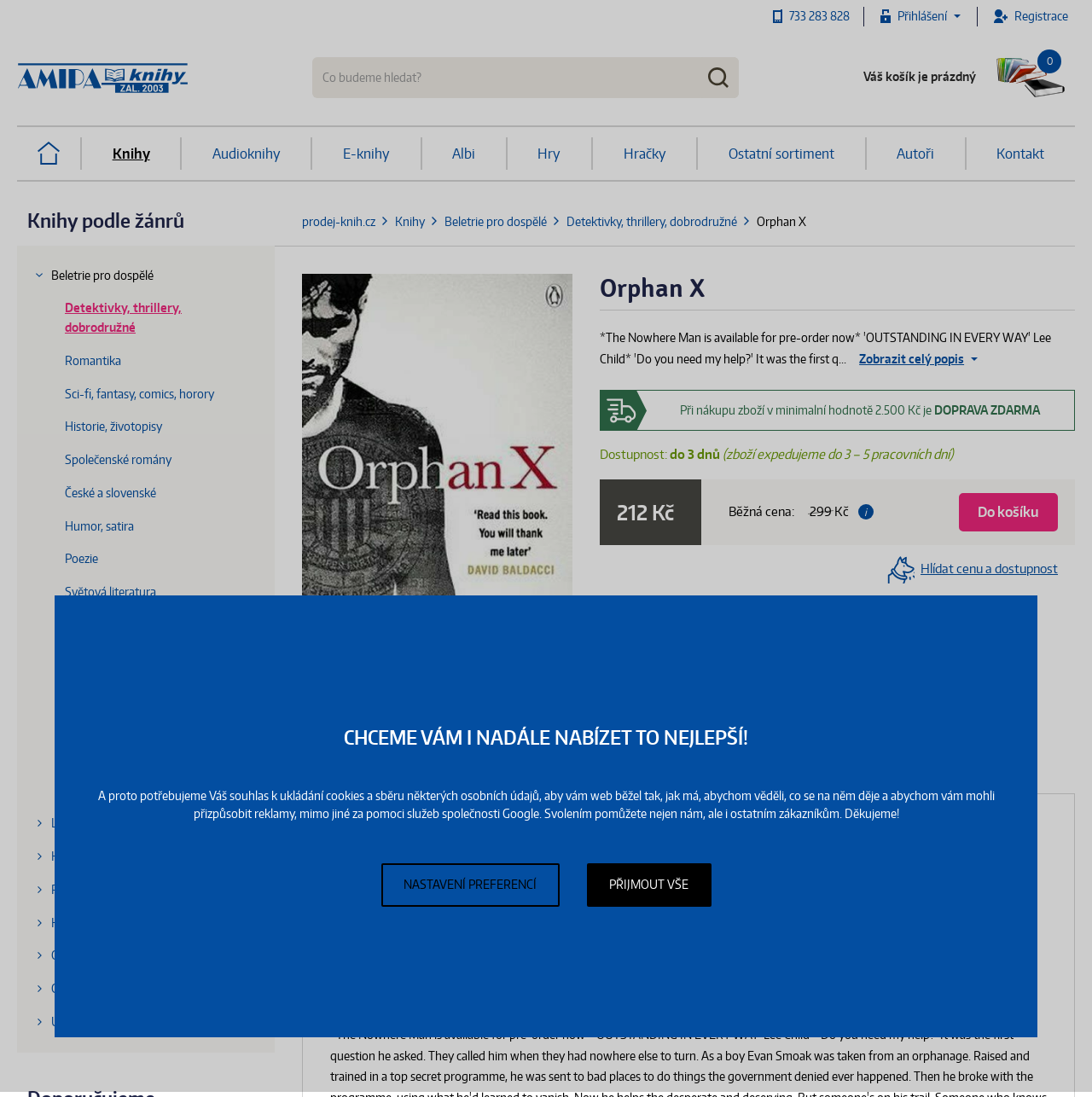What is the recommended price of the book?
Based on the screenshot, give a detailed explanation to answer the question.

I determined the answer by analyzing the static text elements on the webpage, particularly the one with the text '299' and the adjacent text 'Kč', which suggests the recommended price of the book.